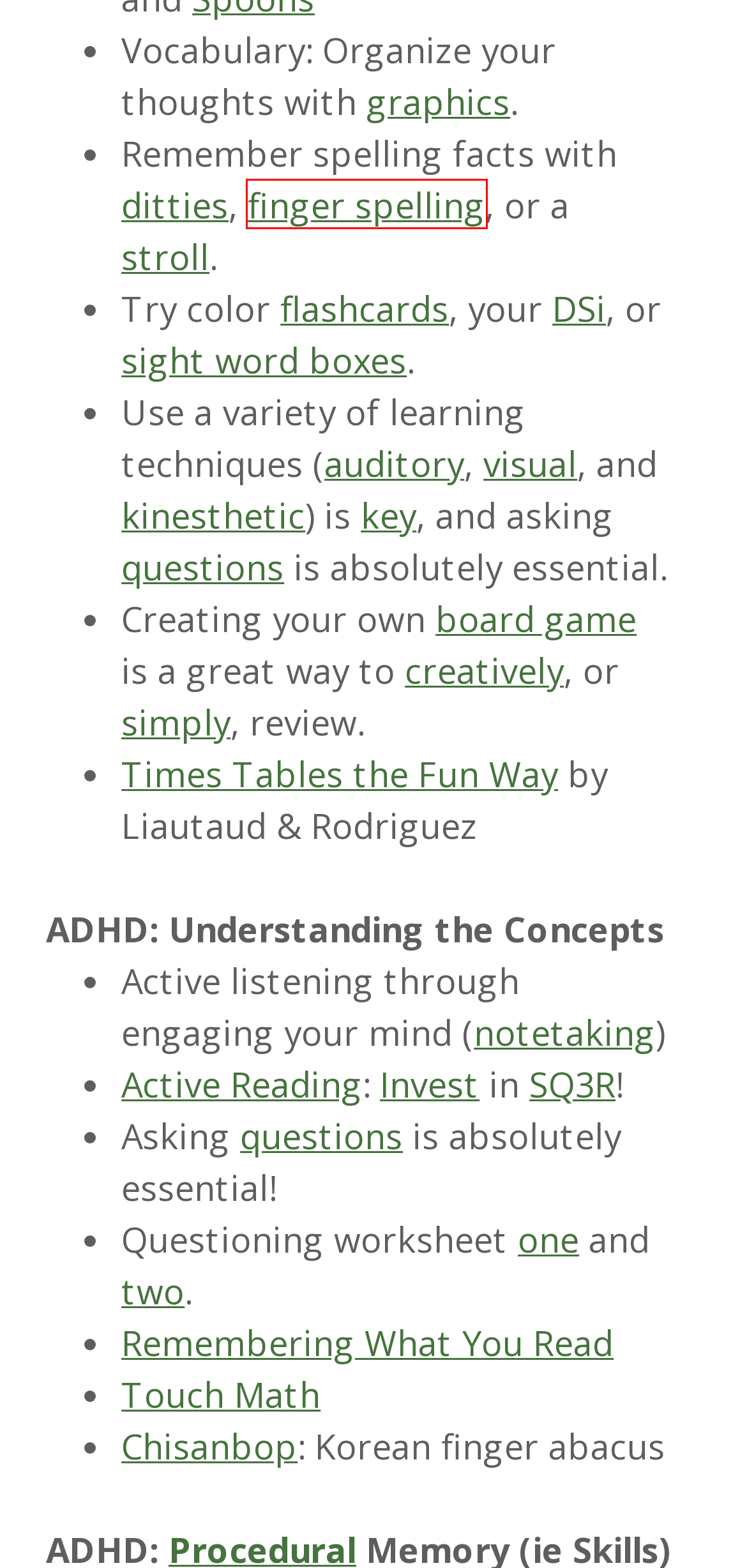You are looking at a webpage screenshot with a red bounding box around an element. Pick the description that best matches the new webpage after interacting with the element in the red bounding box. The possible descriptions are:
A. Frayer Model - WorksheetWorks.com
B. ASL - American Sign Language
C. The Keys To Remembering What You Read - Educational Connections
D. Home
E. Articles | The Learning Guild
F. Browse All Educational Resources | Education.com
G. What is a Lapbook? - The Happy Housewife™ :: Home Schooling
H. Your request has been blocked. This could be
                        due to several reasons.

B